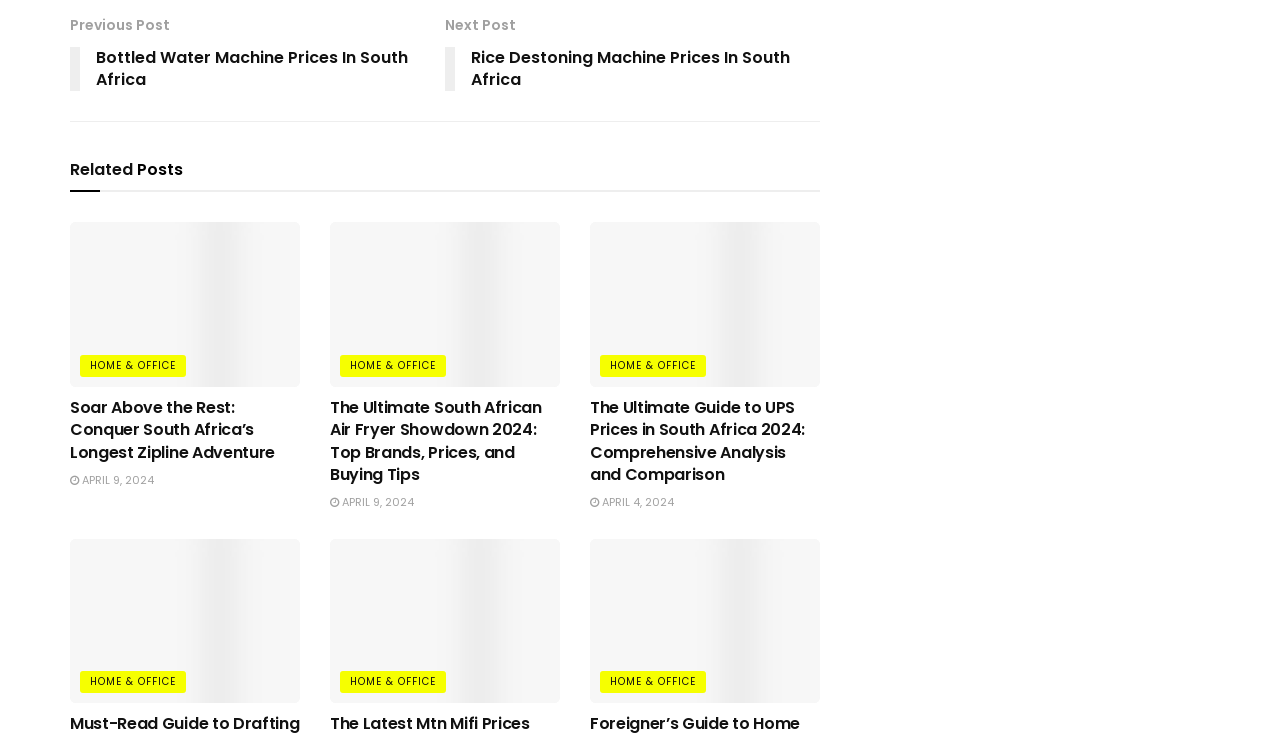Please predict the bounding box coordinates of the element's region where a click is necessary to complete the following instruction: "Search for something". The coordinates should be represented by four float numbers between 0 and 1, i.e., [left, top, right, bottom].

None